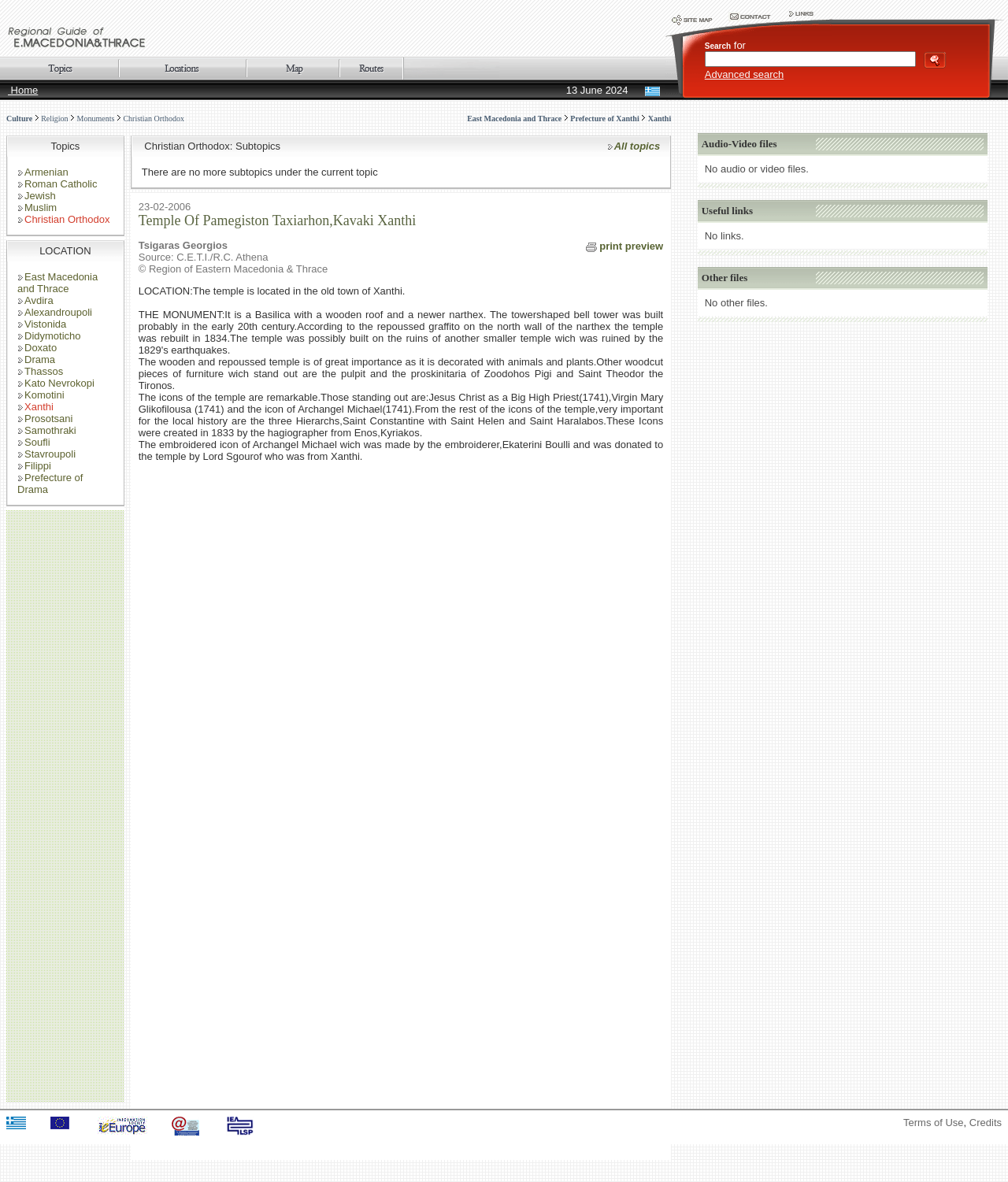Determine the bounding box coordinates of the section I need to click to execute the following instruction: "Click on the Home link". Provide the coordinates as four float numbers between 0 and 1, i.e., [left, top, right, bottom].

[0.008, 0.071, 0.038, 0.081]